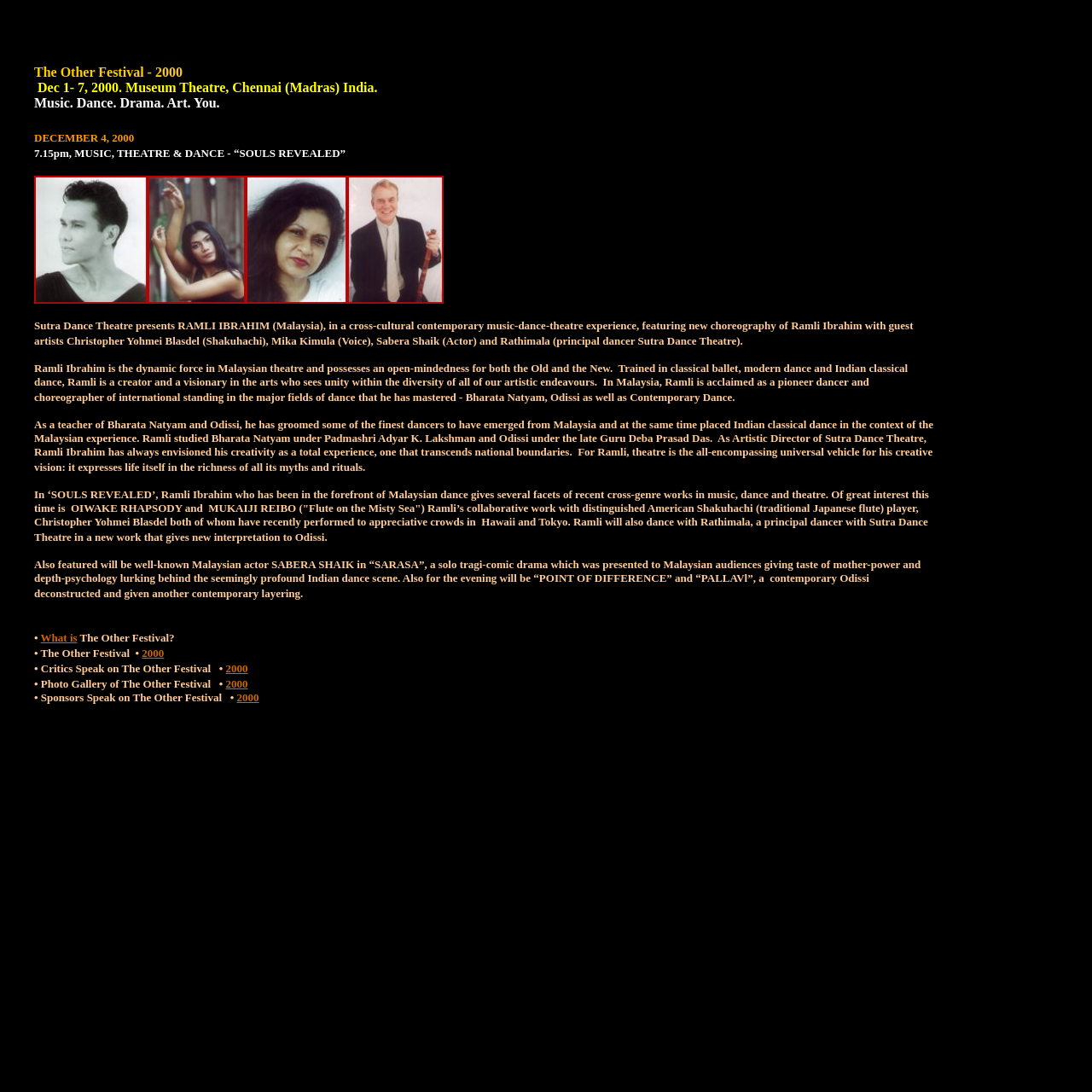Write an exhaustive caption that covers the webpage's main aspects.

The webpage is about The Other Festival, a cultural event that took place from December 1-7, 2000, at the Museum Theatre in Chennai, India. The festival featured music, dance, drama, and art performances.

At the top of the page, there is a brief introduction to the festival, including the dates and location. Below this, there is a prominent section highlighting the event "SOULS REVEALED" on December 4, 2000, which featured a cross-cultural contemporary music-dance-theatre experience by Ramli Ibrahim, a renowned Malaysian dancer and choreographer.

To the right of this section, there is an image. Below the image, there are four smaller images arranged in a row.

The main content of the page is a detailed description of Ramli Ibrahim's work, including his background, achievements, and the performances featured in "SOULS REVEALED". The text is divided into paragraphs and includes information about the different genres of dance and music involved.

At the bottom of the page, there are several links to other sections of the website, including "What is The Other Festival?", "Critics Speak on The Other Festival", "Photo Gallery of The Other Festival", and "Sponsors Speak on The Other Festival". These links are arranged in a list with bullet points.